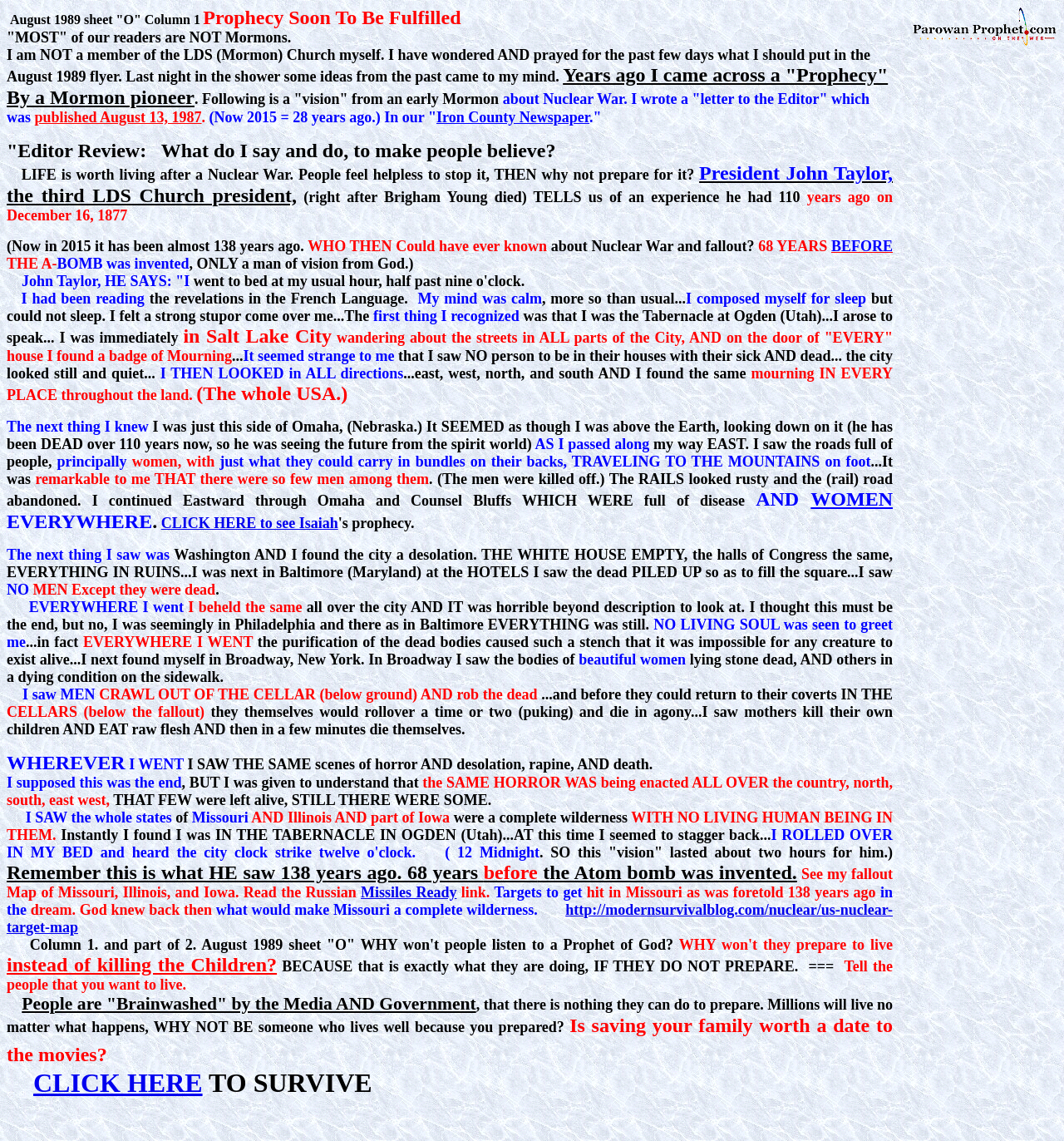Given the description: "CLICK HERE", determine the bounding box coordinates of the UI element. The coordinates should be formatted as four float numbers between 0 and 1, [left, top, right, bottom].

[0.031, 0.936, 0.19, 0.962]